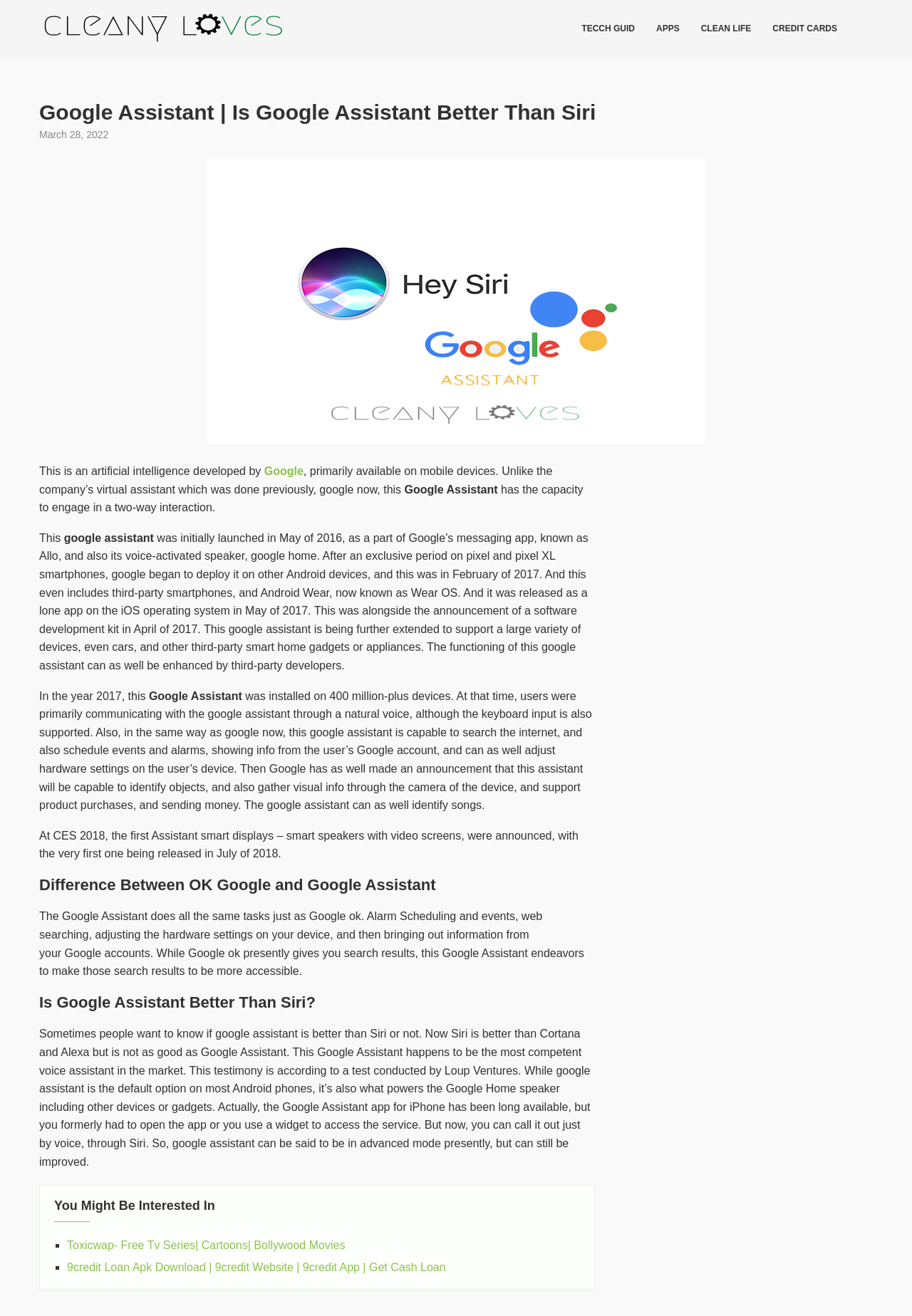Use a single word or phrase to answer the question: How many devices did Google Assistant support in 2017?

400 million-plus devices